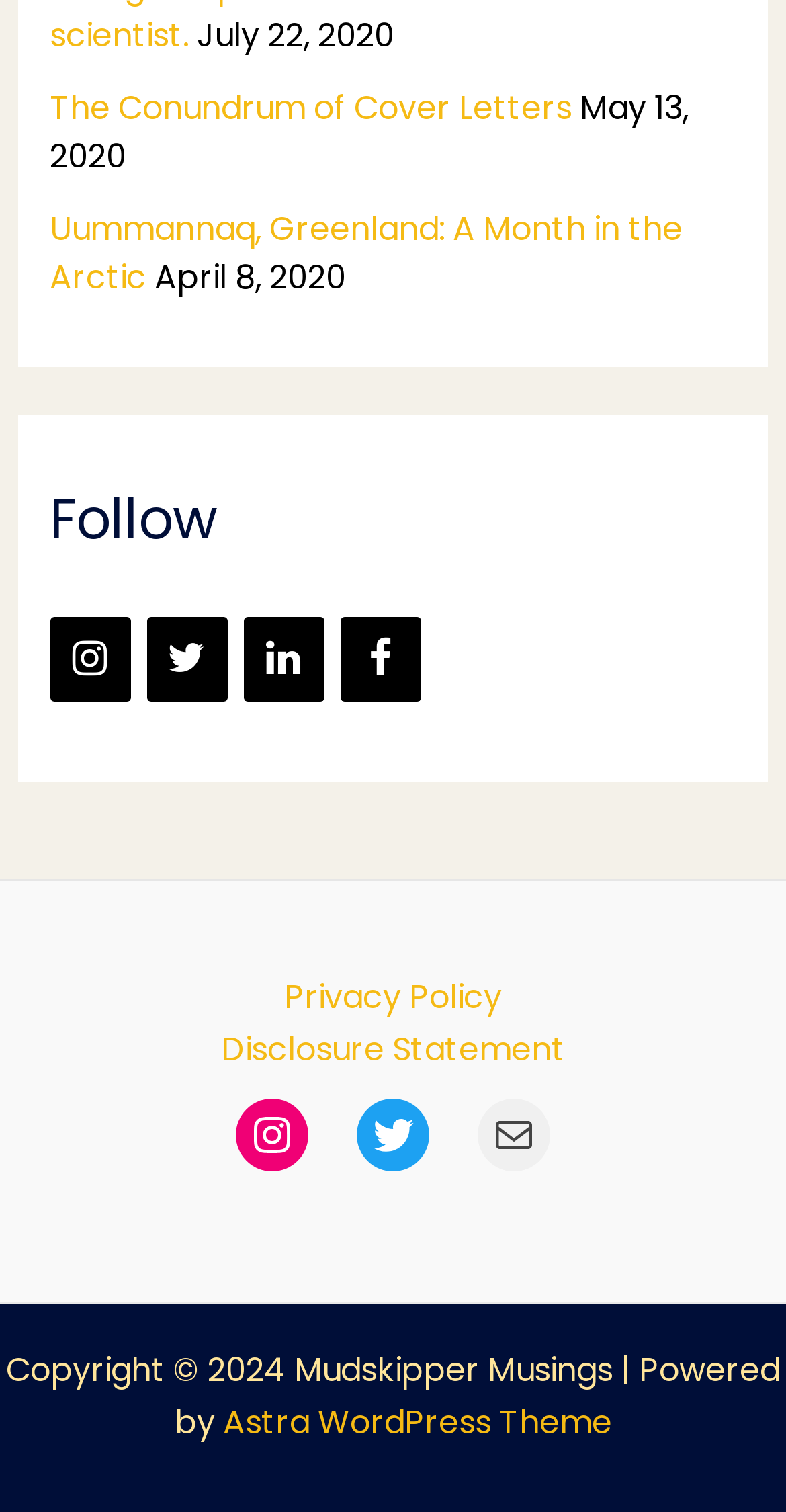Determine the bounding box coordinates of the region that needs to be clicked to achieve the task: "Follow on Instagram".

[0.063, 0.408, 0.166, 0.464]